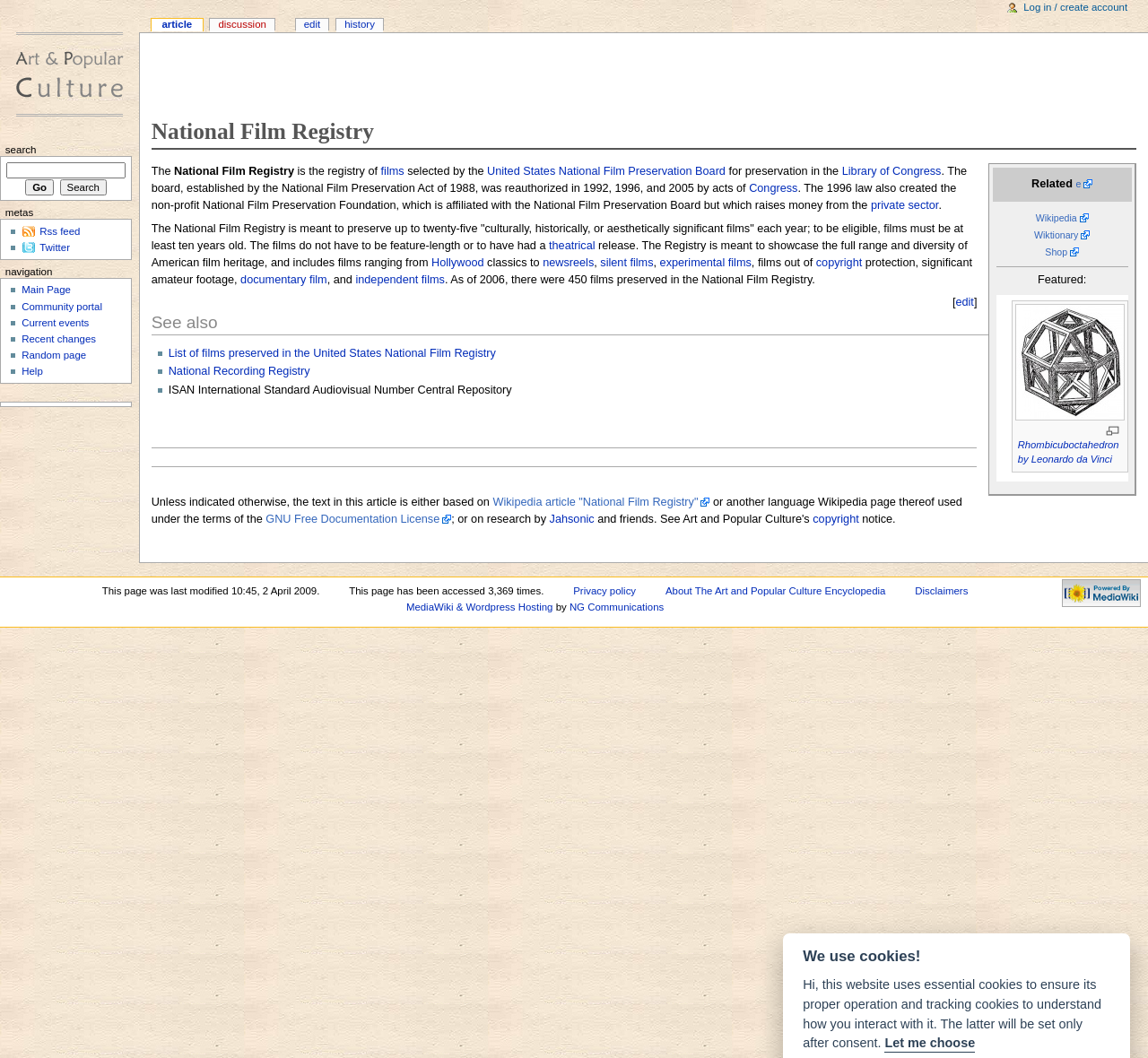Construct a comprehensive description capturing every detail on the webpage.

The webpage is about the National Film Registry, which is a registry of films selected by the United States National Film Preservation Board for preservation in the Library of Congress. 

At the top of the page, there is a heading that reads "National Film Registry" followed by a brief description of the registry. Below this, there is a table with several rows, each containing links to related websites, such as Wikipedia, Wiktionary, and Shop. 

The main content of the page is divided into several sections. The first section explains what the National Film Registry is, how it was established, and its purpose. This section contains several links to relevant terms, such as "United States", "National Film Preservation Act", and "Congress". 

The next section describes the criteria for selecting films to be preserved in the registry, including their cultural, historical, or aesthetic significance. This section also mentions the types of films that can be included, such as Hollywood classics, newsreels, silent films, experimental films, and documentary films. 

Following this, there is a section that lists related topics, including a link to a list of films preserved in the National Film Registry, the National Recording Registry, and ISAN (International Standard Audiovisual Number Central Repository). 

At the bottom of the page, there are several horizontal separators, followed by a section that explains the source of the text in the article and the copyright notice. There are also links to the Wikipedia article "National Film Registry" and the GNU Free Documentation License. 

On the top right side of the page, there are links to edit, discuss, and view the history of the article, as well as a link to log in or create an account. On the top left side, there is a link to the Main Page.